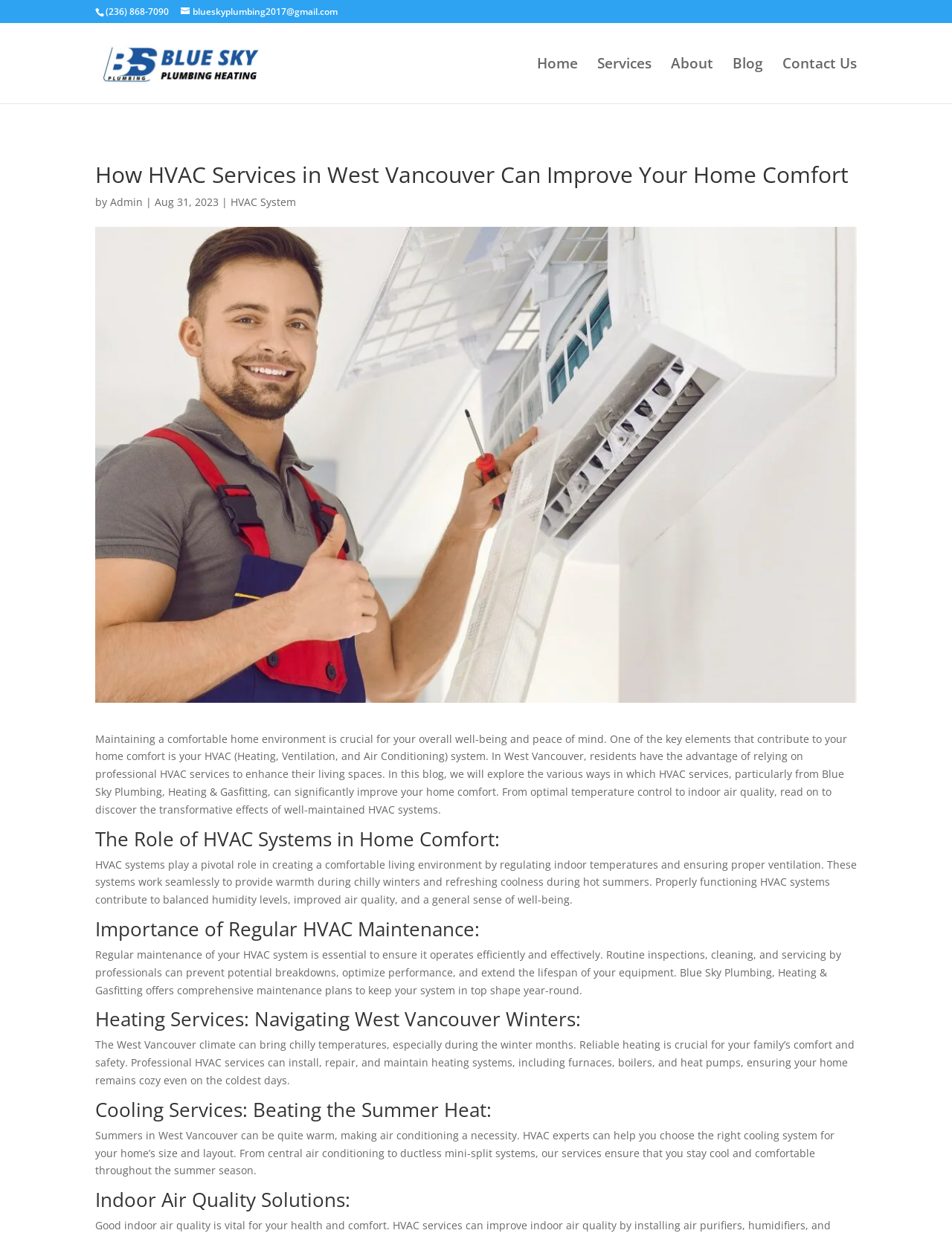Identify the bounding box coordinates of the clickable region to carry out the given instruction: "Read the blog".

[0.77, 0.047, 0.802, 0.084]